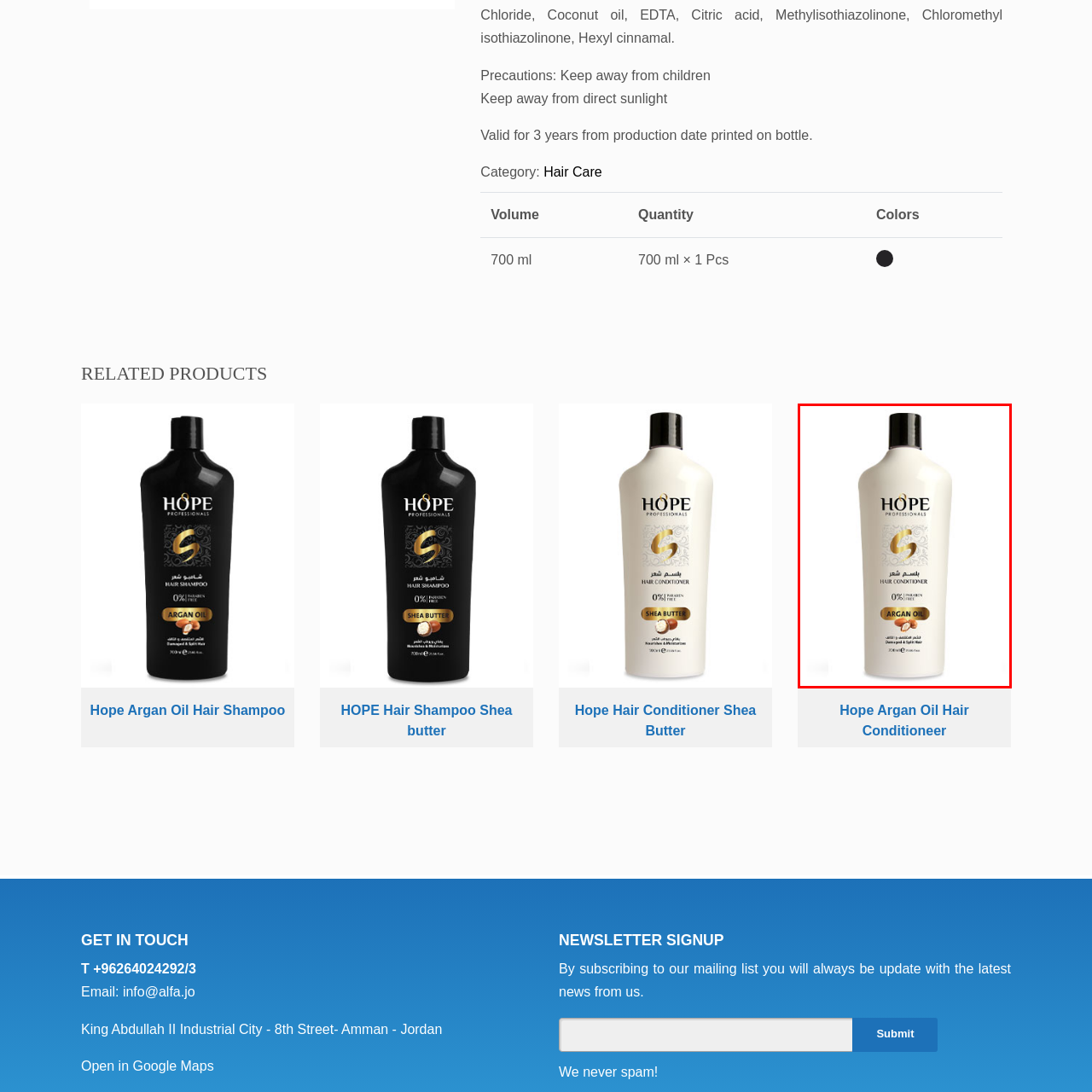Pay special attention to the segment of the image inside the red box and offer a detailed answer to the question that follows, based on what you see: What ingredient is renowned for promoting healthy hair?

According to the caption, the conditioner features argan oil, which is 'renowned for promoting healthy, shiny hair', indicating that argan oil is the ingredient with this benefit.